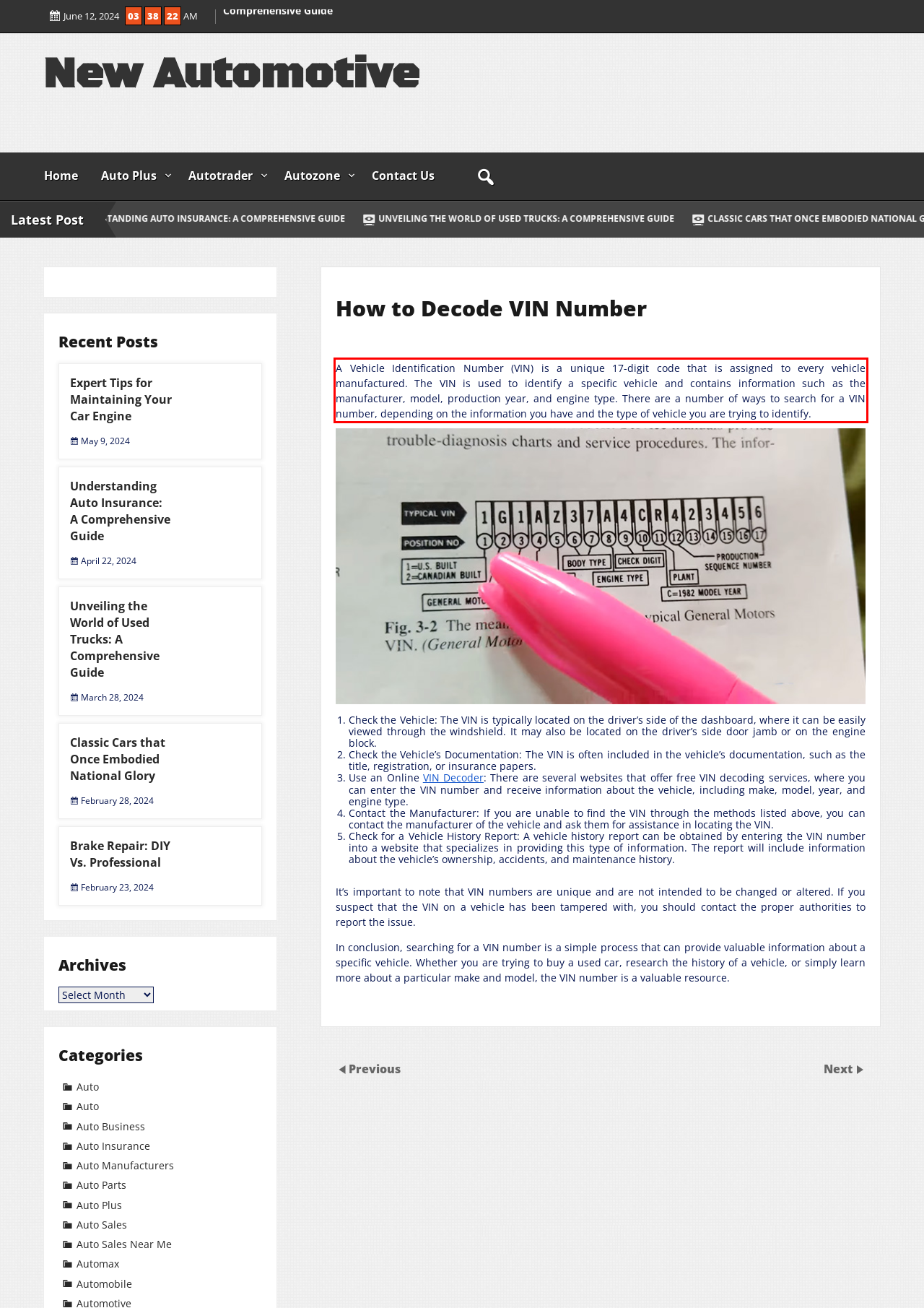Within the screenshot of the webpage, locate the red bounding box and use OCR to identify and provide the text content inside it.

A Vehicle Identification Number (VIN) is a unique 17-digit code that is assigned to every vehicle manufactured. The VIN is used to identify a specific vehicle and contains information such as the manufacturer, model, production year, and engine type. There are a number of ways to search for a VIN number, depending on the information you have and the type of vehicle you are trying to identify.